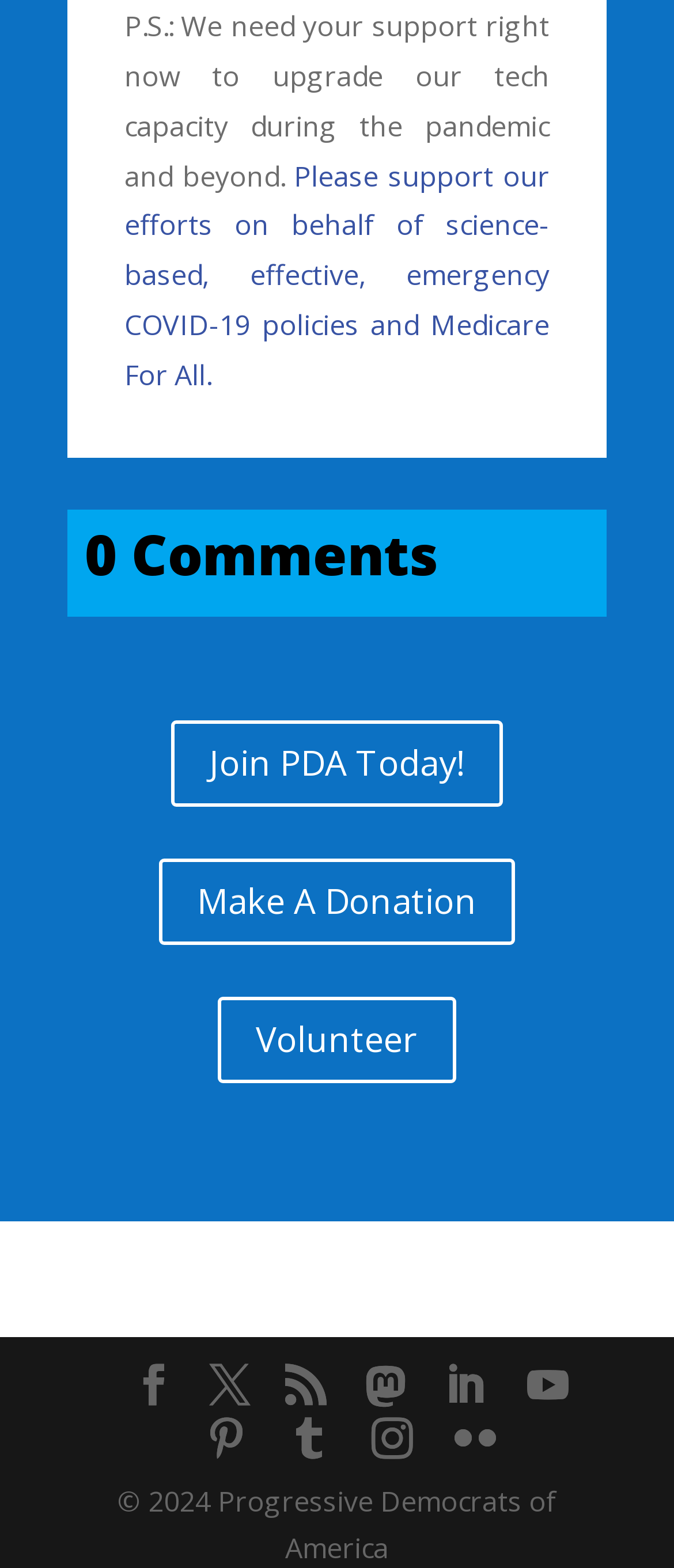Answer the question below in one word or phrase:
How many ways can I support the organization?

3